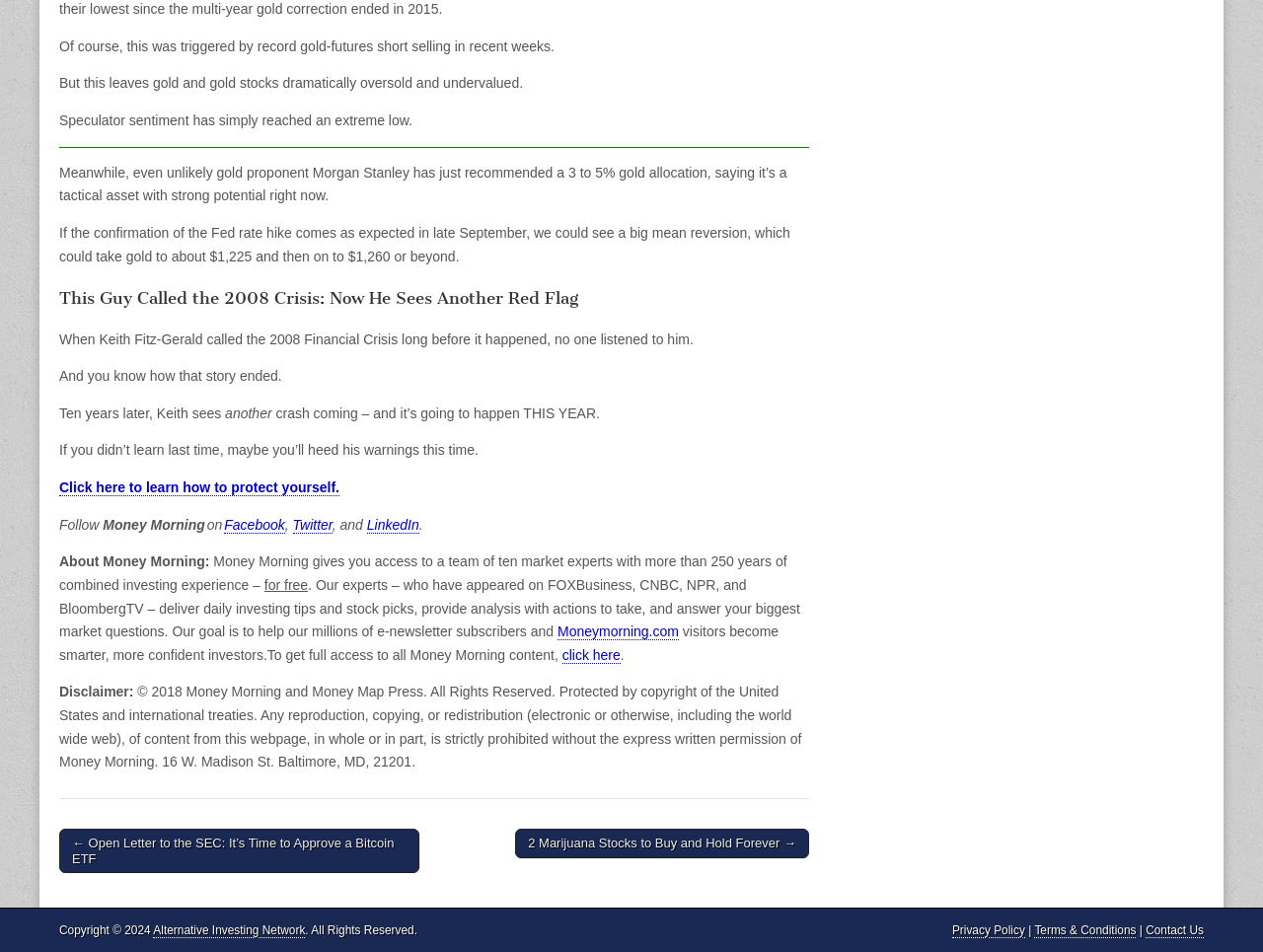What is the recommended gold allocation by Morgan Stanley?
Using the image, provide a concise answer in one word or a short phrase.

3 to 5% gold allocation